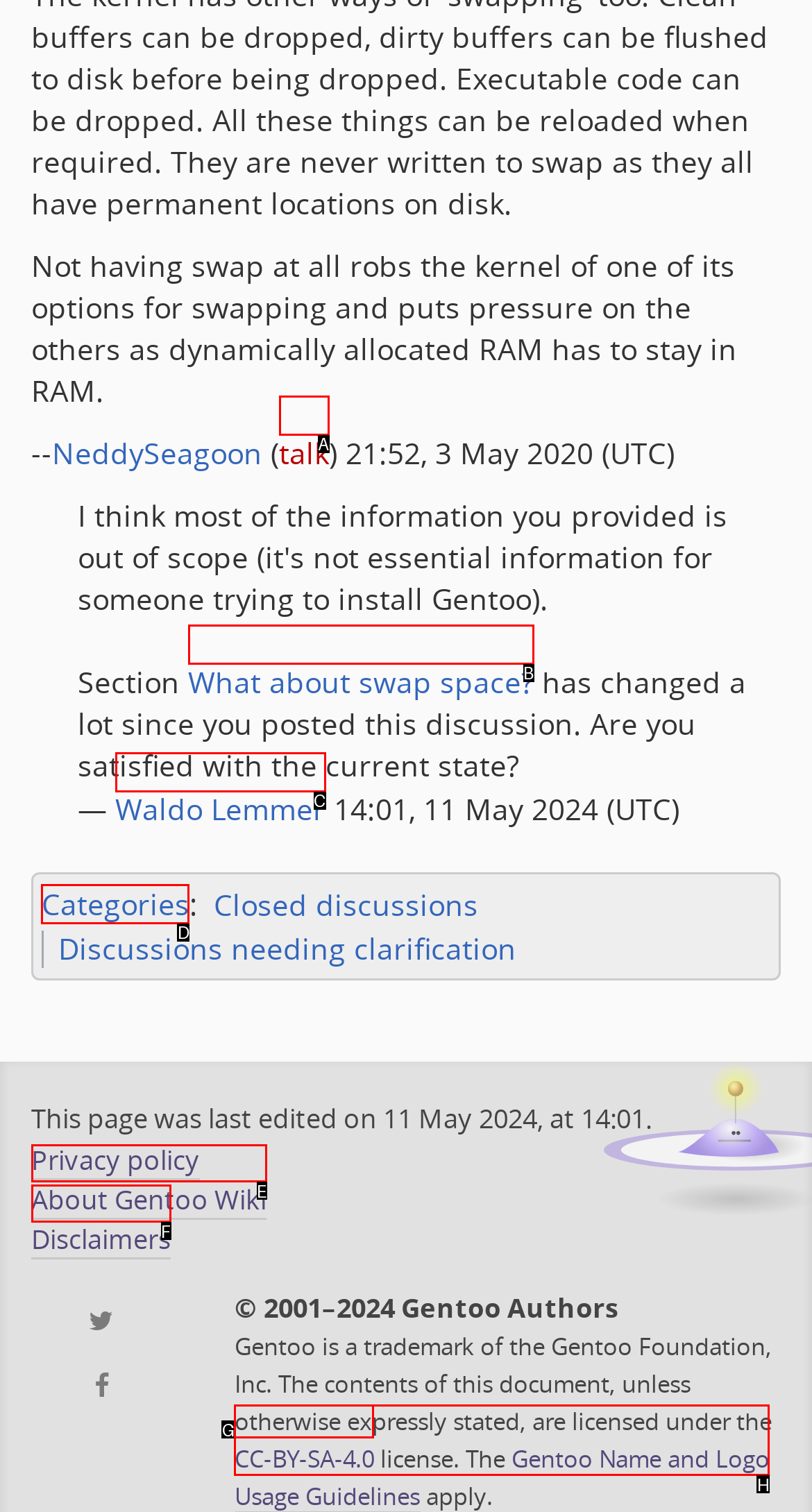Point out which HTML element you should click to fulfill the task: Check the categories.
Provide the option's letter from the given choices.

D